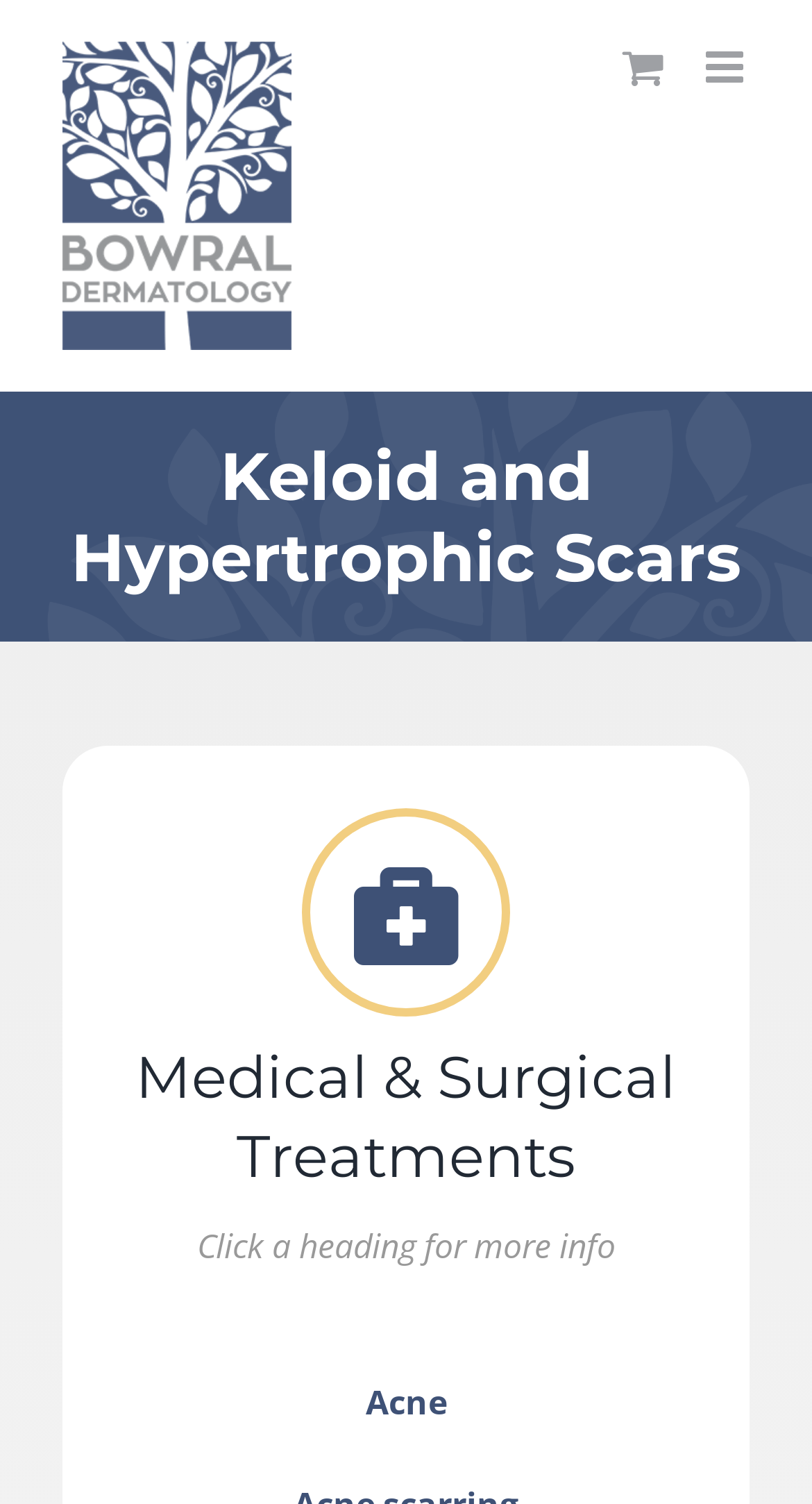Analyze the image and deliver a detailed answer to the question: How many links are in the mobile menu?

The mobile menu is not expanded, so we cannot determine the number of links it contains. The 'Toggle mobile menu' link is used to expand or collapse the menu, but its current state is collapsed.